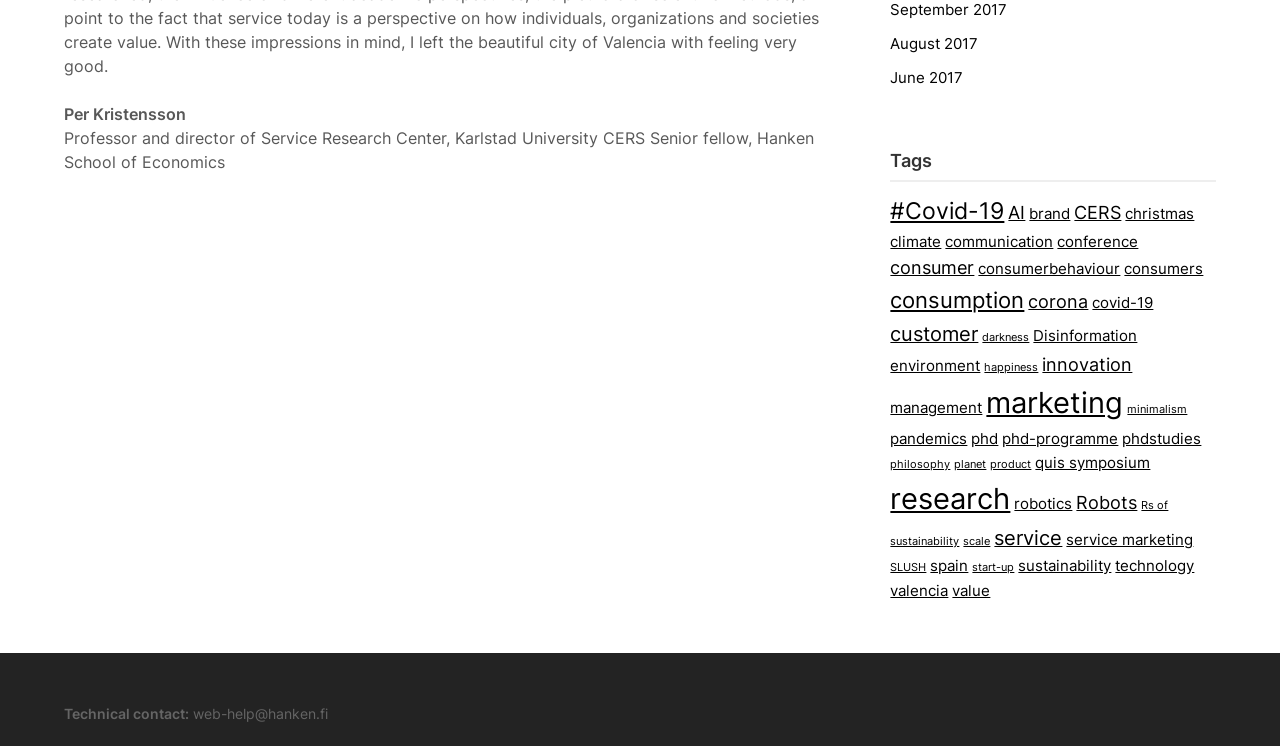Identify the bounding box coordinates of the part that should be clicked to carry out this instruction: "Read about the 'Service Research Center'".

[0.05, 0.139, 0.145, 0.166]